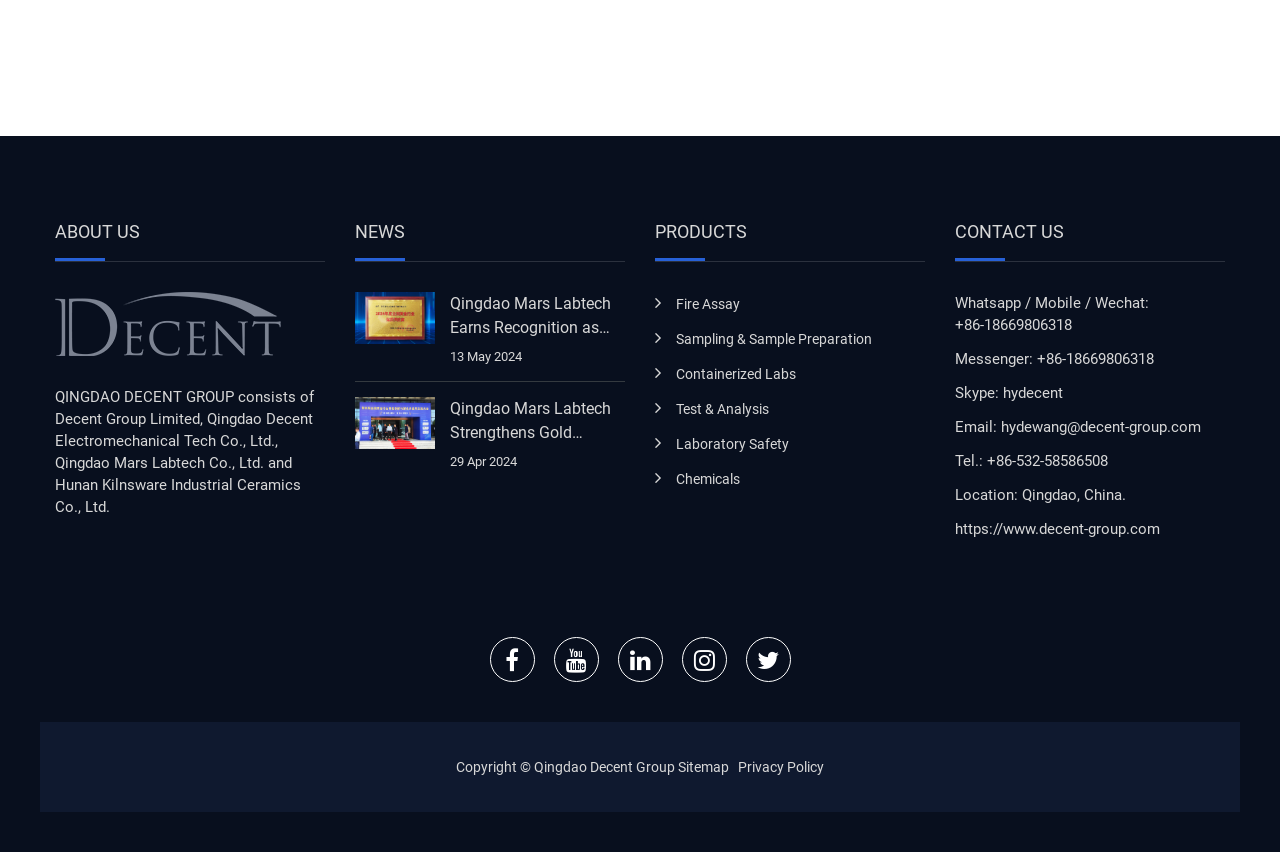Consider the image and give a detailed and elaborate answer to the question: 
What is the company name mentioned in the logo?

The logo is located at the top left of the webpage, and it has a text 'logo' associated with it. The adjacent StaticText element contains the company name 'QINGDAO DECENT GROUP'.